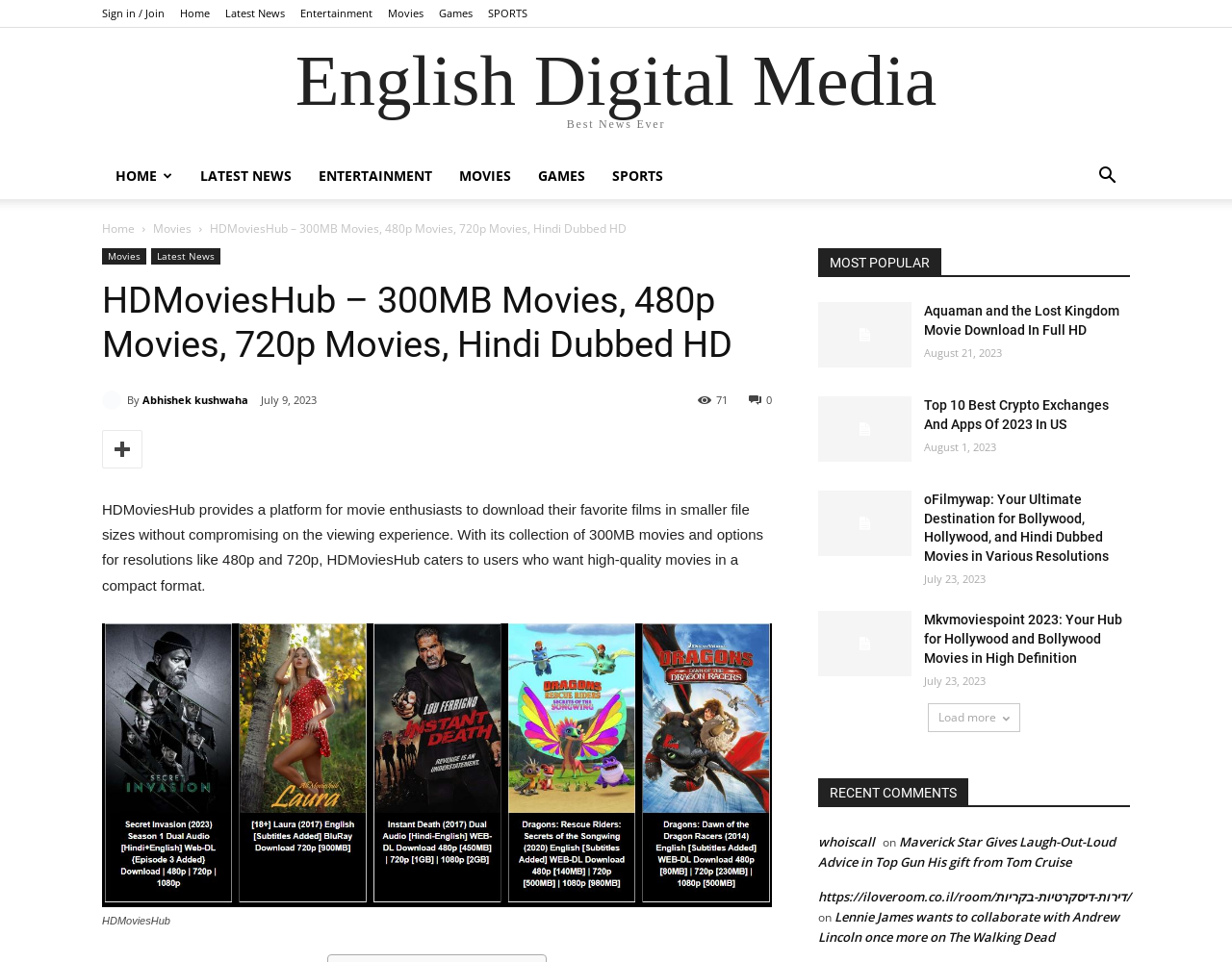Create a full and detailed caption for the entire webpage.

The webpage is a movie enthusiast platform called HDMoviesHub, which provides a platform for users to download their favorite films in smaller file sizes without compromising on the viewing experience. 

At the top of the page, there is a navigation menu with links to "Sign in / Join", "Home", "Latest News", "Entertainment", "Movies", "Games", and "SPORTS". Below this menu, there is a secondary navigation menu with similar links, but with icons. 

On the left side of the page, there is a section with a heading "HDMoviesHub – 300MB Movies, 480p Movies, 720p Movies, Hindi Dubbed HD" and a brief description of the platform. Below this, there are links to "Home", "Movies", and "Latest News". 

On the right side of the page, there is a section with a heading "MOST POPULAR" and a list of popular movie download links, including "Aquaman and the Lost Kingdom Movie Download In Full HD", "Top 10 Best Crypto Exchanges And Apps Of 2023 In US", and "oFilmywap: Your Ultimate Destination for Bollywood, Hollywood, and Hindi Dubbed Movies in Various Resolutions". Each link has a corresponding heading and a timestamp. 

Further down the page, there is a "Load more" button and a section with a heading "RECENT COMMENTS" that lists recent comments from users, including links to the comments and the usernames of the commenters. 

There is also an image of the HDMoviesHub logo at the bottom of the page.